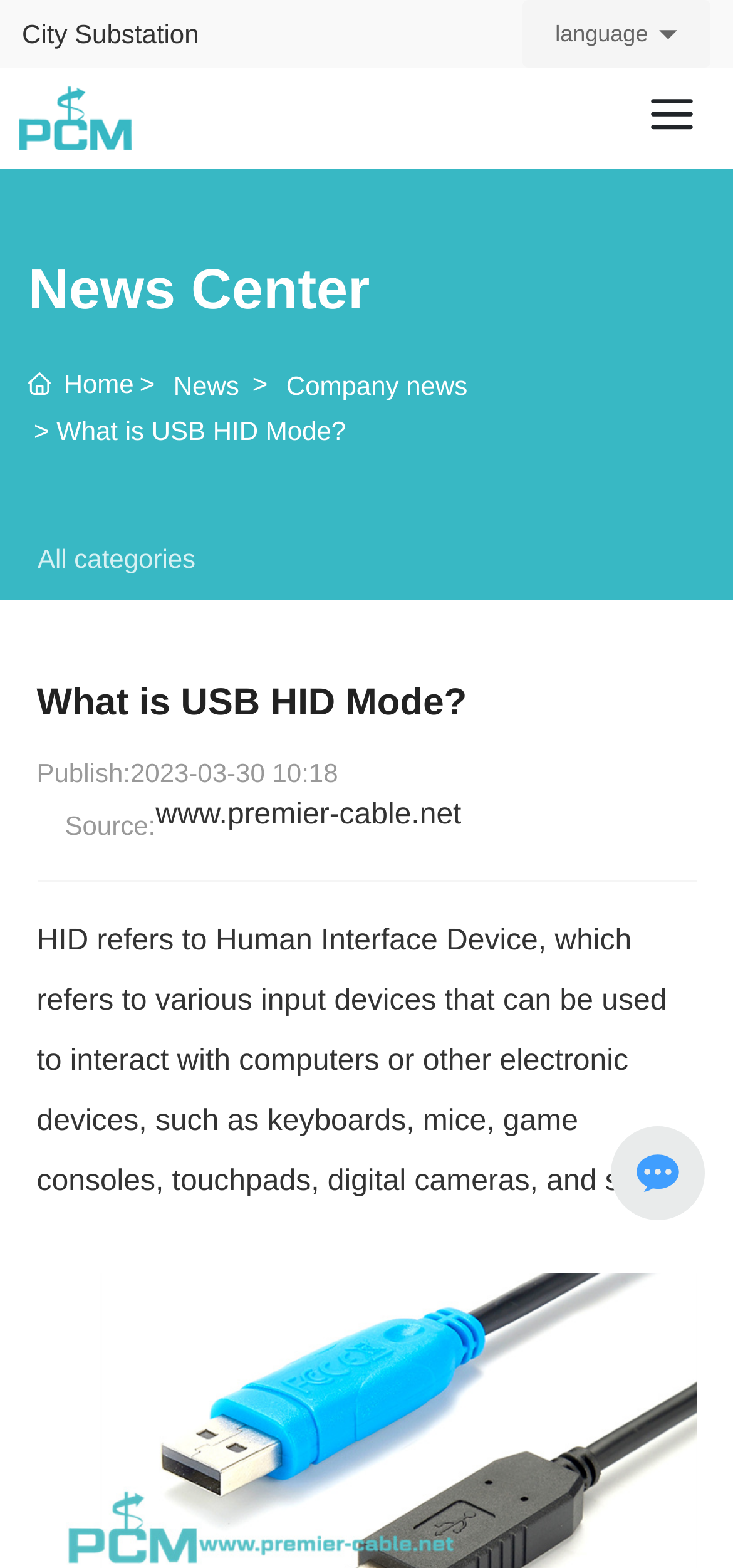Please determine the bounding box coordinates, formatted as (top-left x, top-left y, bottom-right x, bottom-right y), with all values as floating point numbers between 0 and 1. Identify the bounding box of the region described as: alt="Premier Cable" title="Premier Cable"

[0.026, 0.064, 0.179, 0.083]